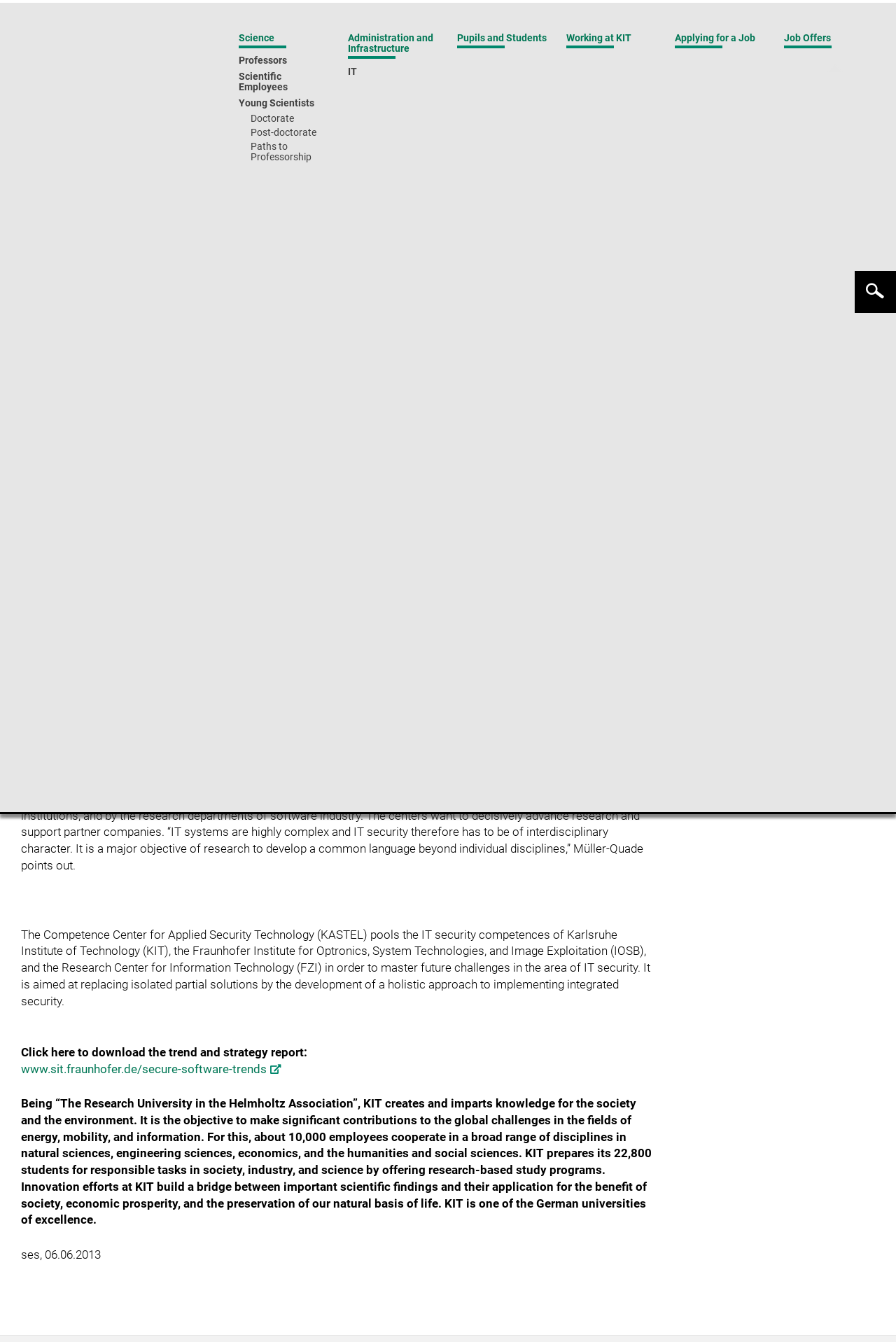Can you locate the main headline on this webpage and provide its text content?

Software as an Advantage in Competition